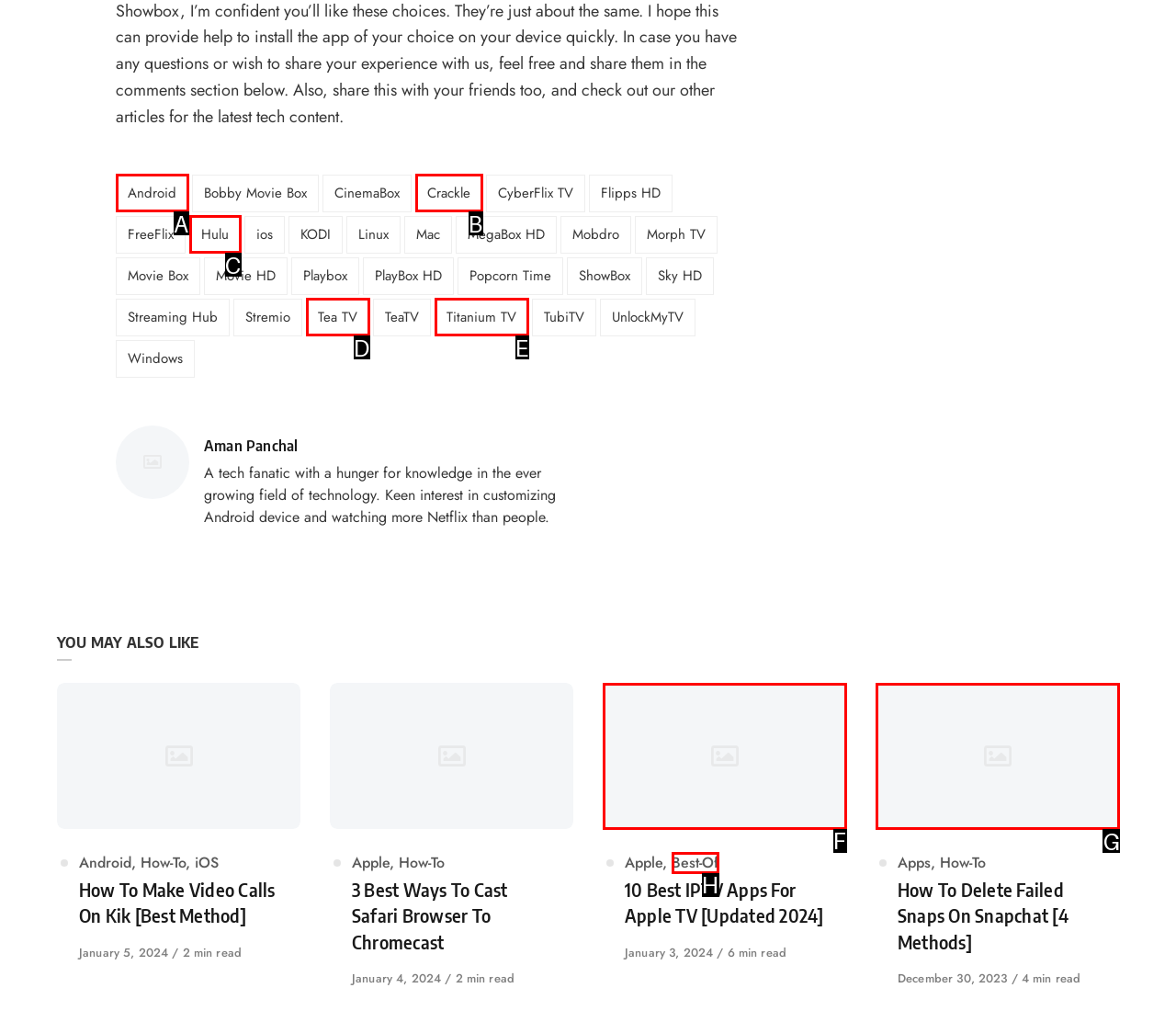Specify the letter of the UI element that should be clicked to achieve the following: Explore the article about How To Delete Failed Snaps On Snapchat
Provide the corresponding letter from the choices given.

G